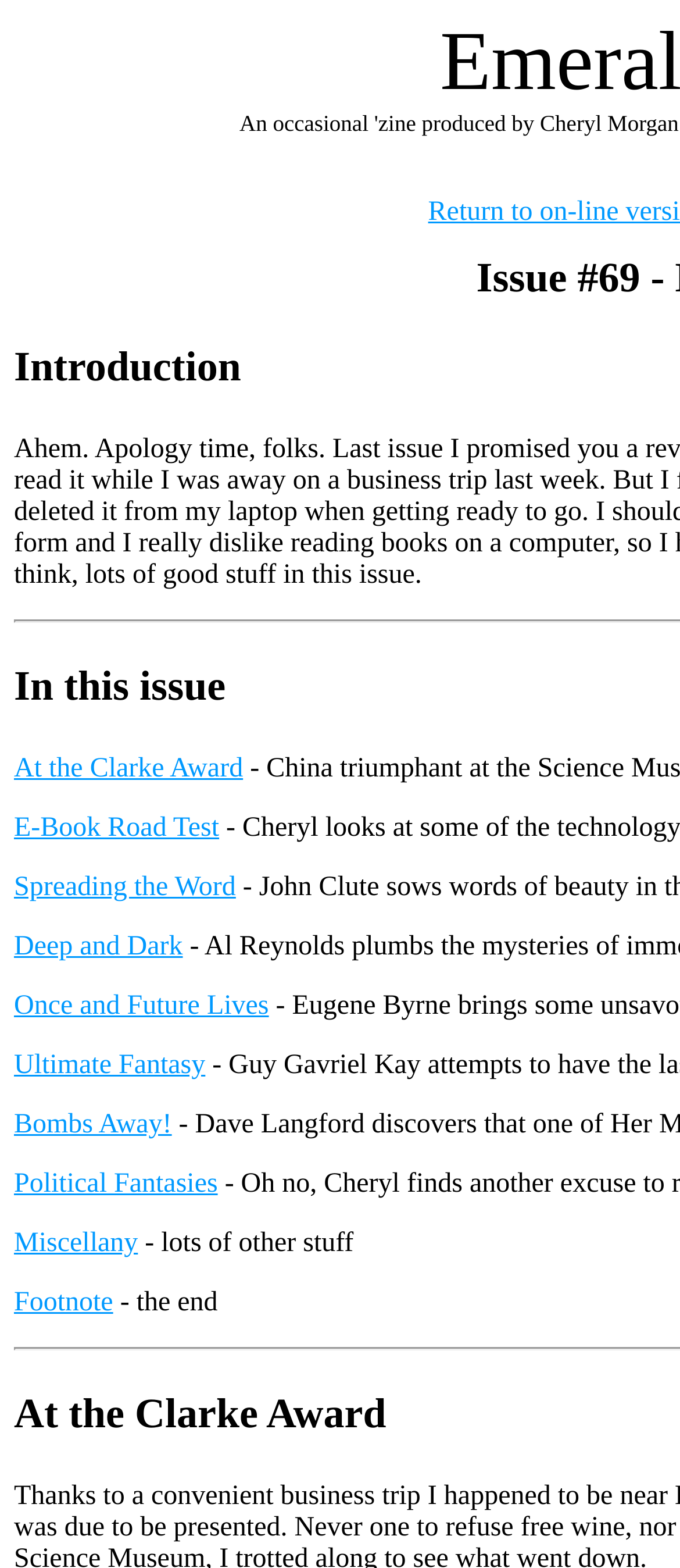Answer the following inquiry with a single word or phrase:
What is the last section of this webpage?

Footnote